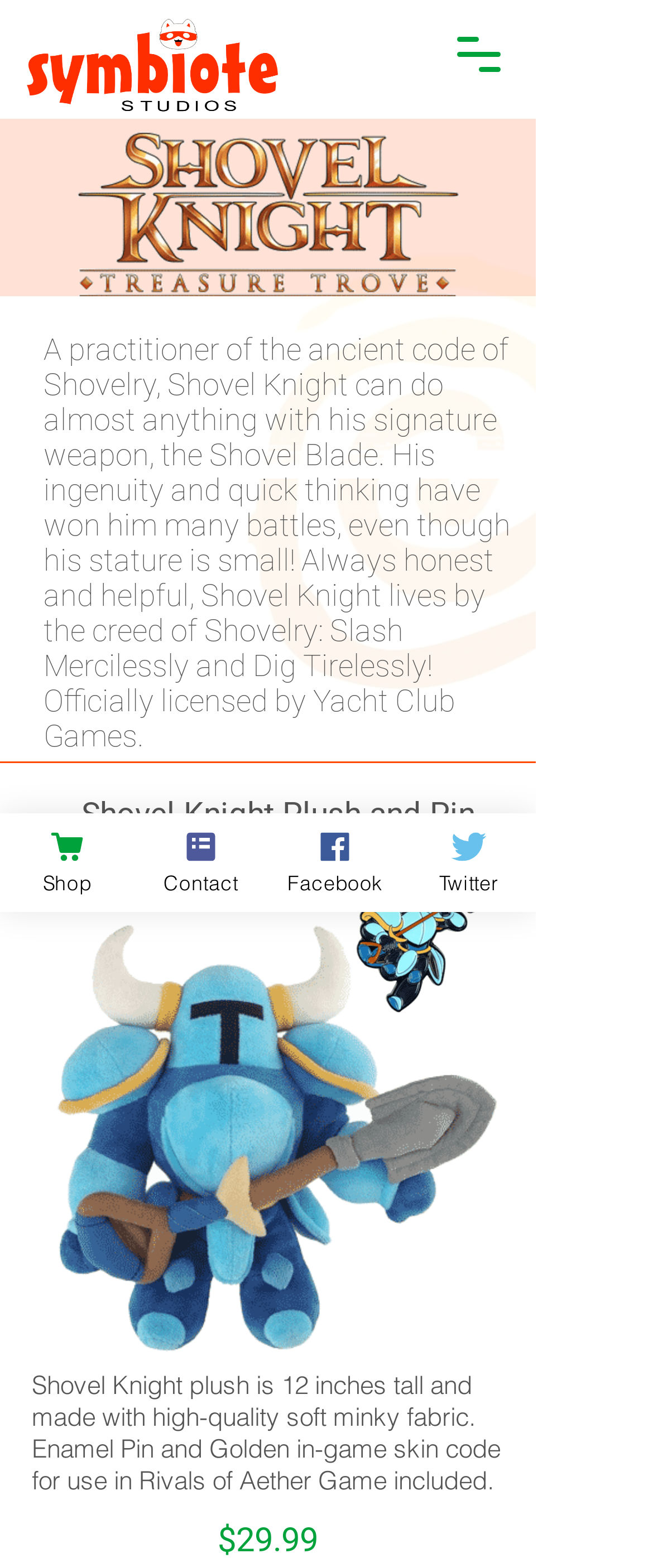Please answer the following question using a single word or phrase: 
How many navigation links are at the top of the webpage?

3